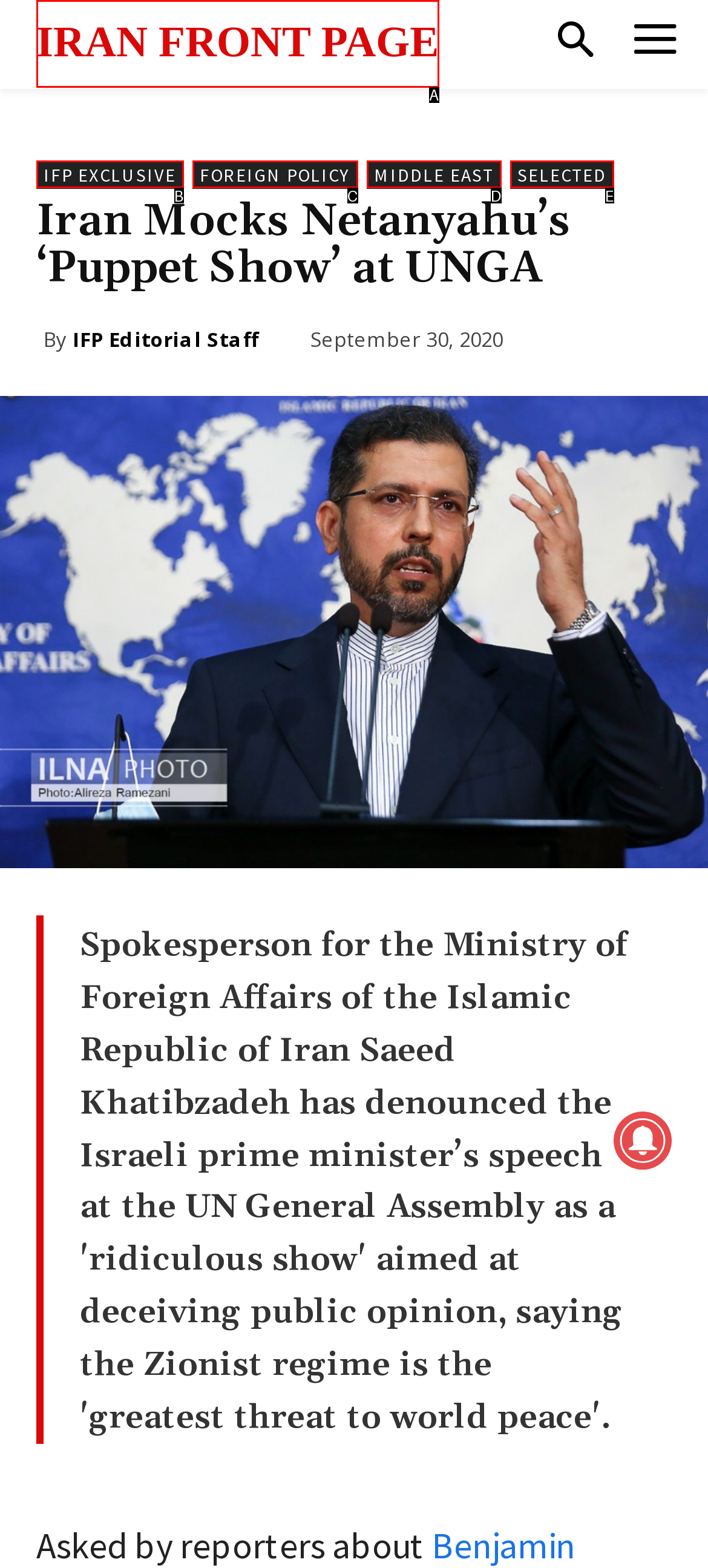Please select the letter of the HTML element that fits the description: Selected. Answer with the option's letter directly.

E